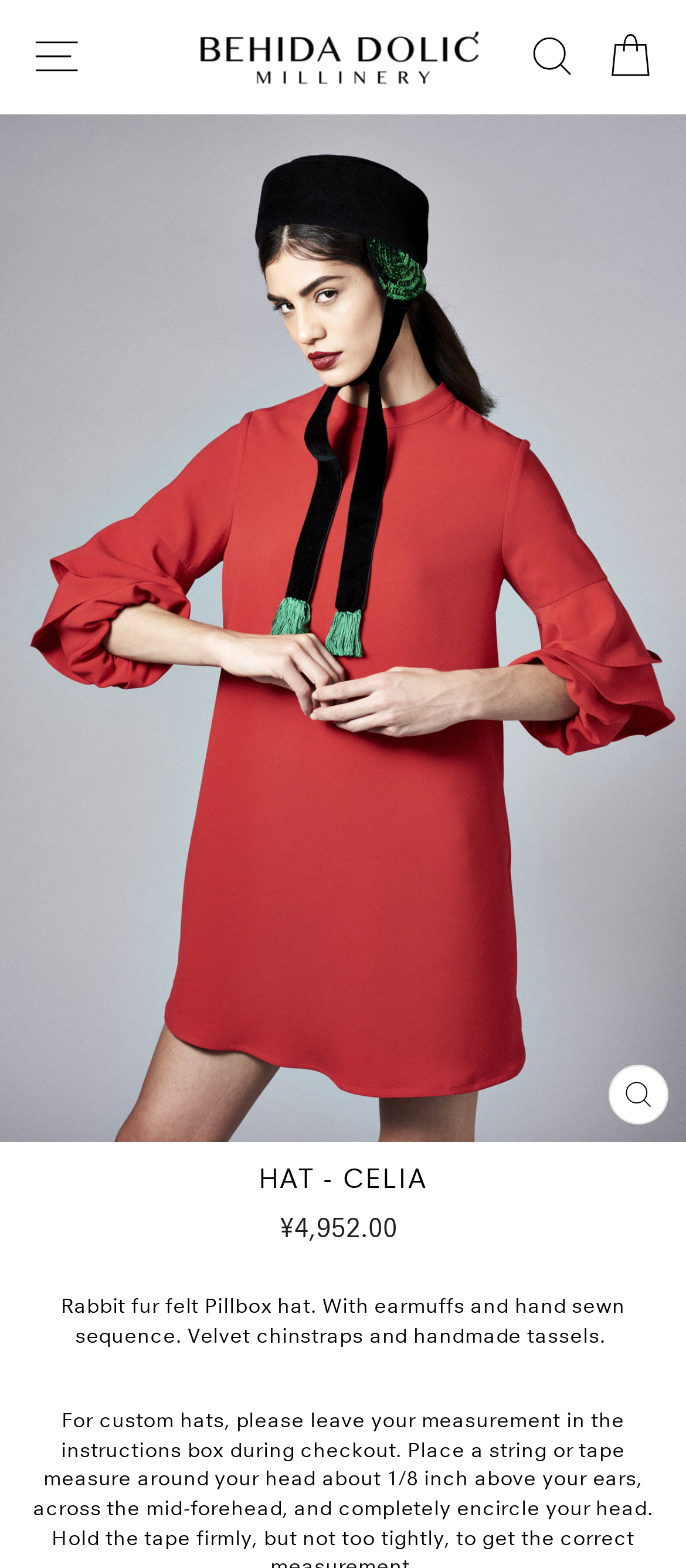What material is the hat made of?
Provide a comprehensive and detailed answer to the question.

I found the material of the hat by reading the description 'Rabbit fur felt Pillbox hat. With earmuffs and hand sewn sequence. Velvet chinstraps and handmade tassels.' which mentions the material as rabbit fur felt.